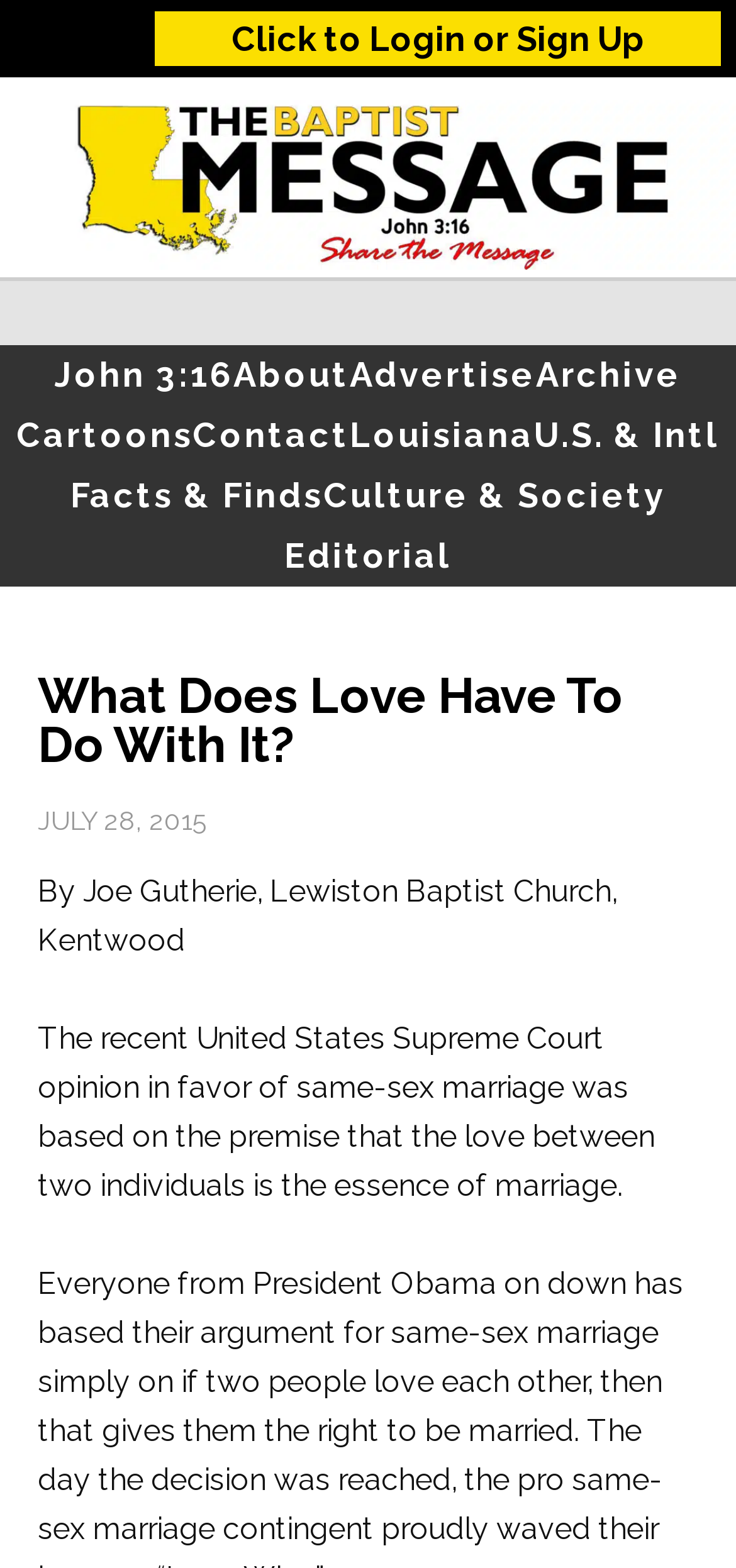Show the bounding box coordinates of the region that should be clicked to follow the instruction: "Apply for Finance Director."

None